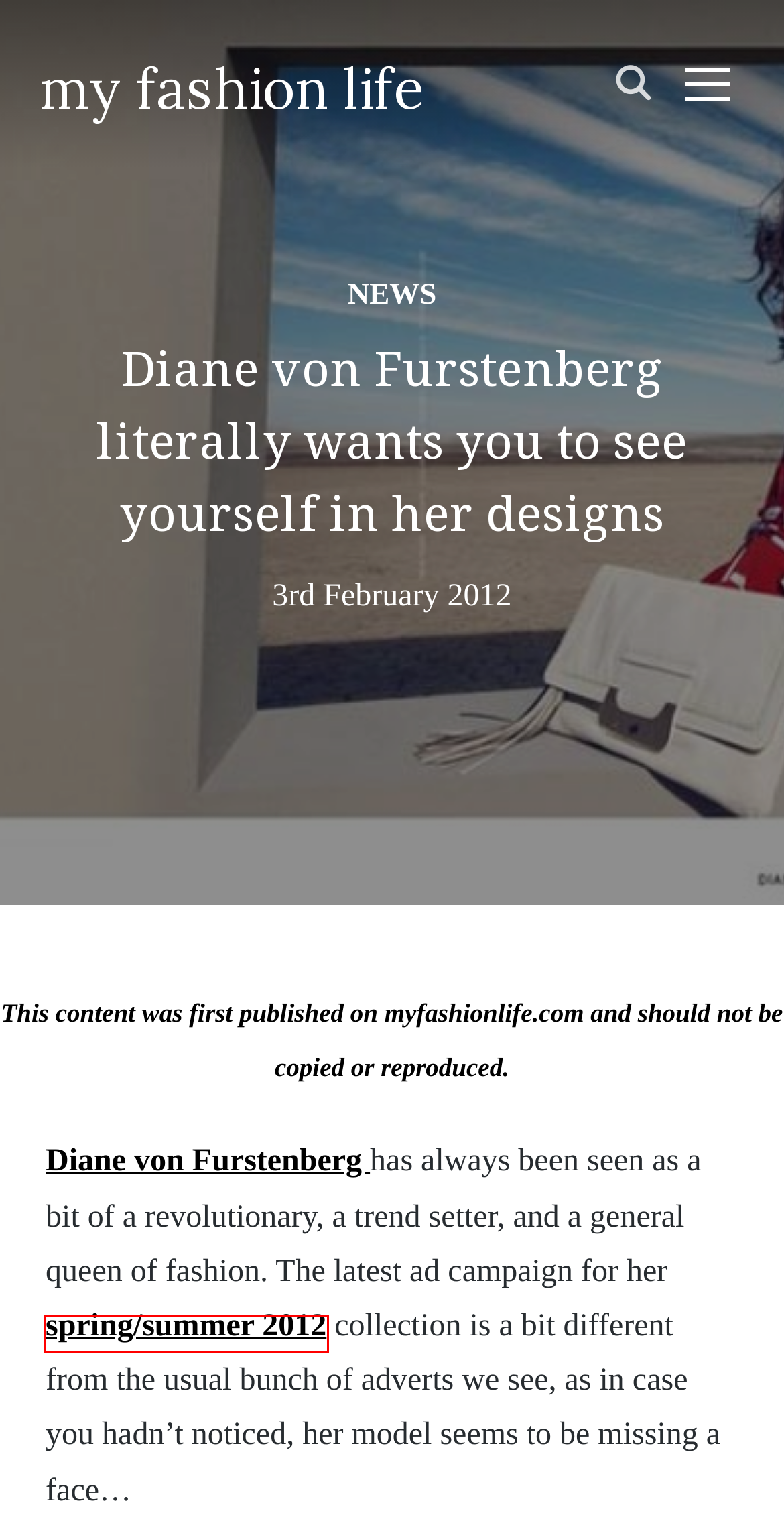Examine the screenshot of a webpage with a red bounding box around a UI element. Your task is to identify the webpage description that best corresponds to the new webpage after clicking the specified element. The given options are:
A. My Fashion Life - Creating Content That Inspires
B. spring/summer 2012 Archives - my fashion life
C. Fashion - my fashion life
D. The Best Shoes To Wear With Straight Leg Jeans For Every Occasion - my fashion life
E. Diane-Von-Furstenberg Archives - my fashion life
F. Fitness - my fashion life
G. News - my fashion life
H. Parenting - my fashion life

B